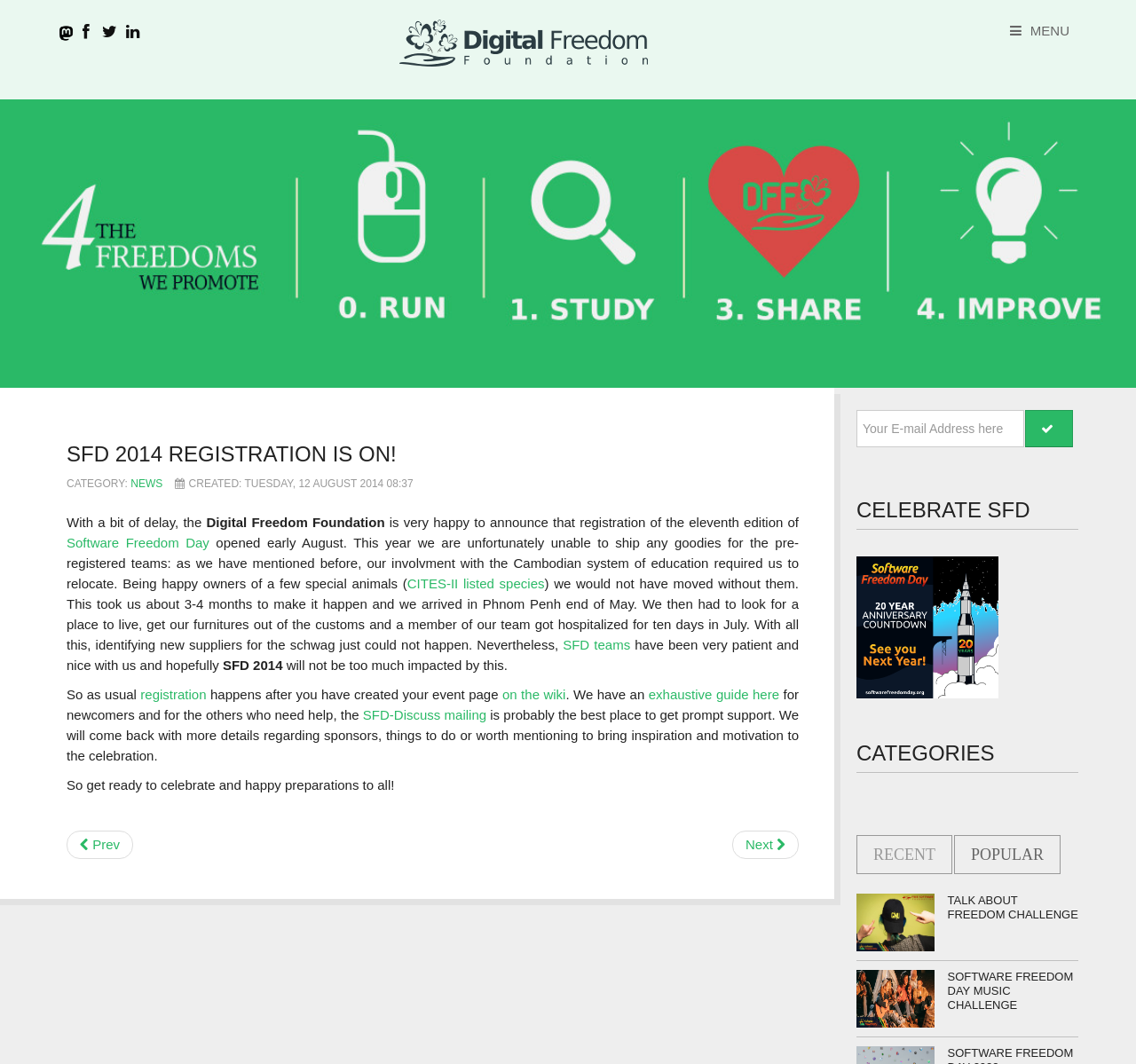Look at the image and give a detailed response to the following question: What is the purpose of the SFD teams?

The purpose of the SFD teams can be inferred from the article section, where it is mentioned that 'SFD teams have been very patient and nice with us and hopefully SFD 2014 will not be too much impacted by this.' This implies that the teams are involved in celebrating Software Freedom Day.